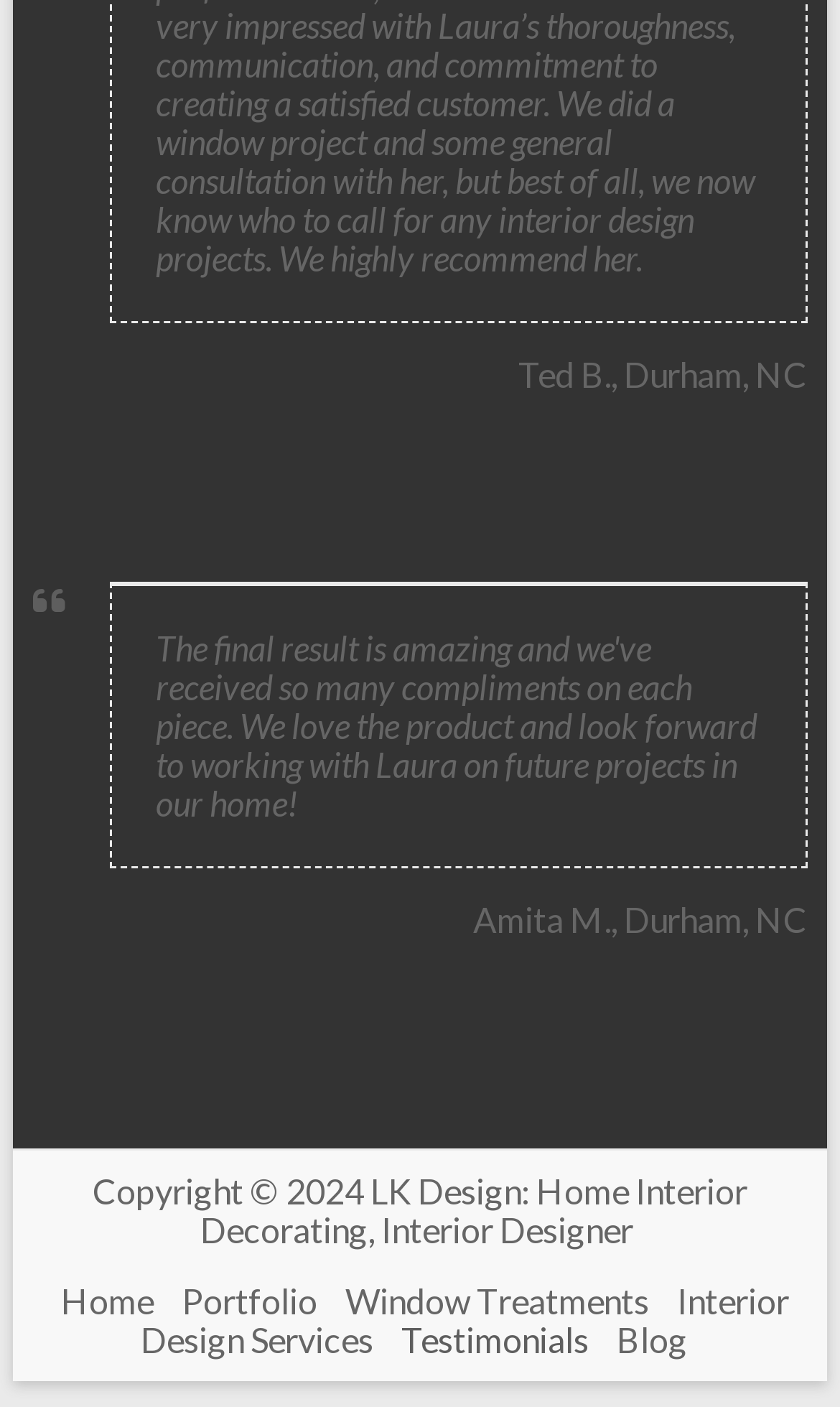What is the text after 'LK Design:'?
Please provide a comprehensive answer based on the visual information in the image.

I found a link element with the text 'LK Design: Home Interior Decorating, Interior Designer' at the bottom of the page, which suggests that the text after 'LK Design:' is 'Home Interior Decorating, Interior Designer'.